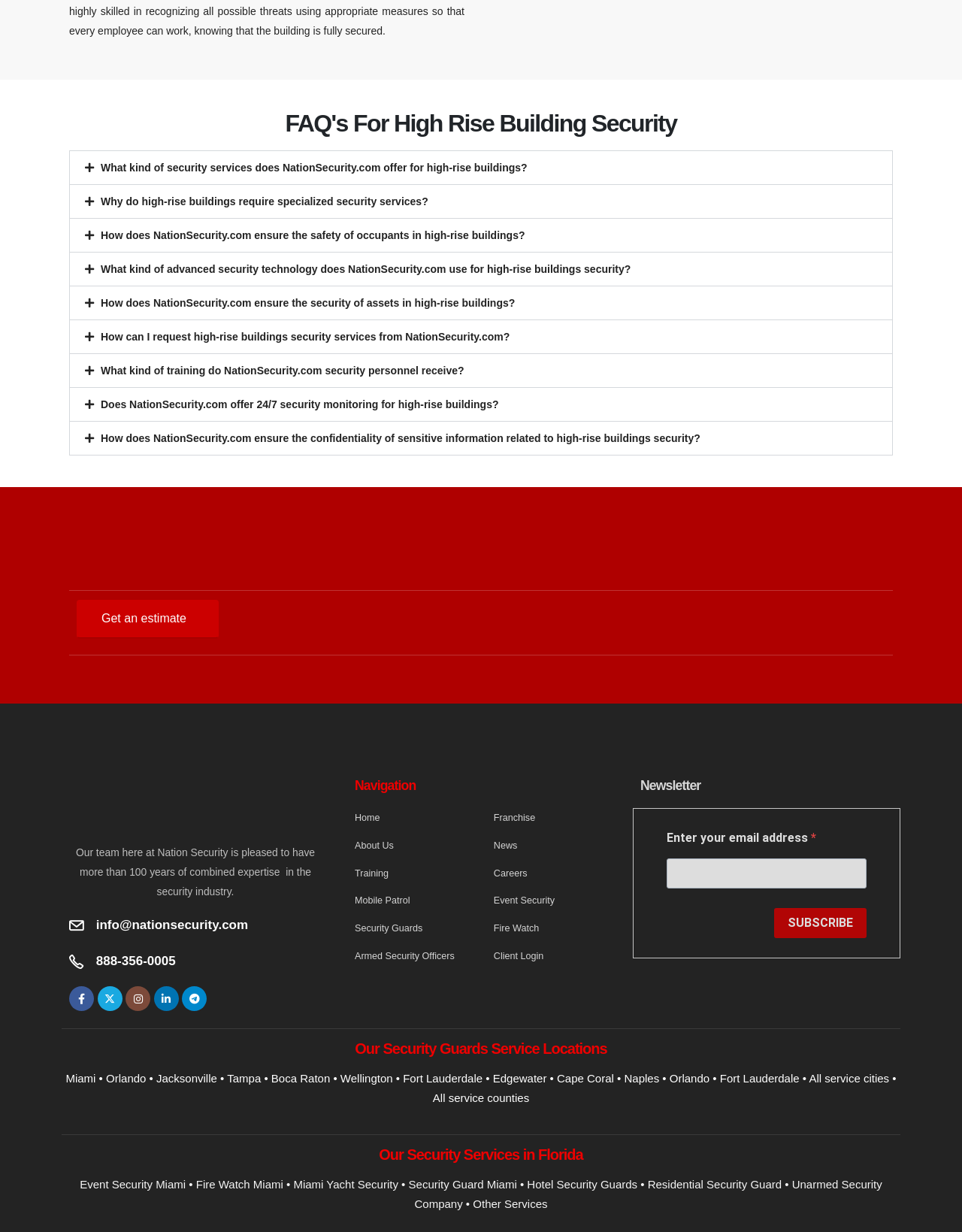Please find the bounding box for the UI element described by: "Mobile Patrol".

[0.369, 0.723, 0.487, 0.739]